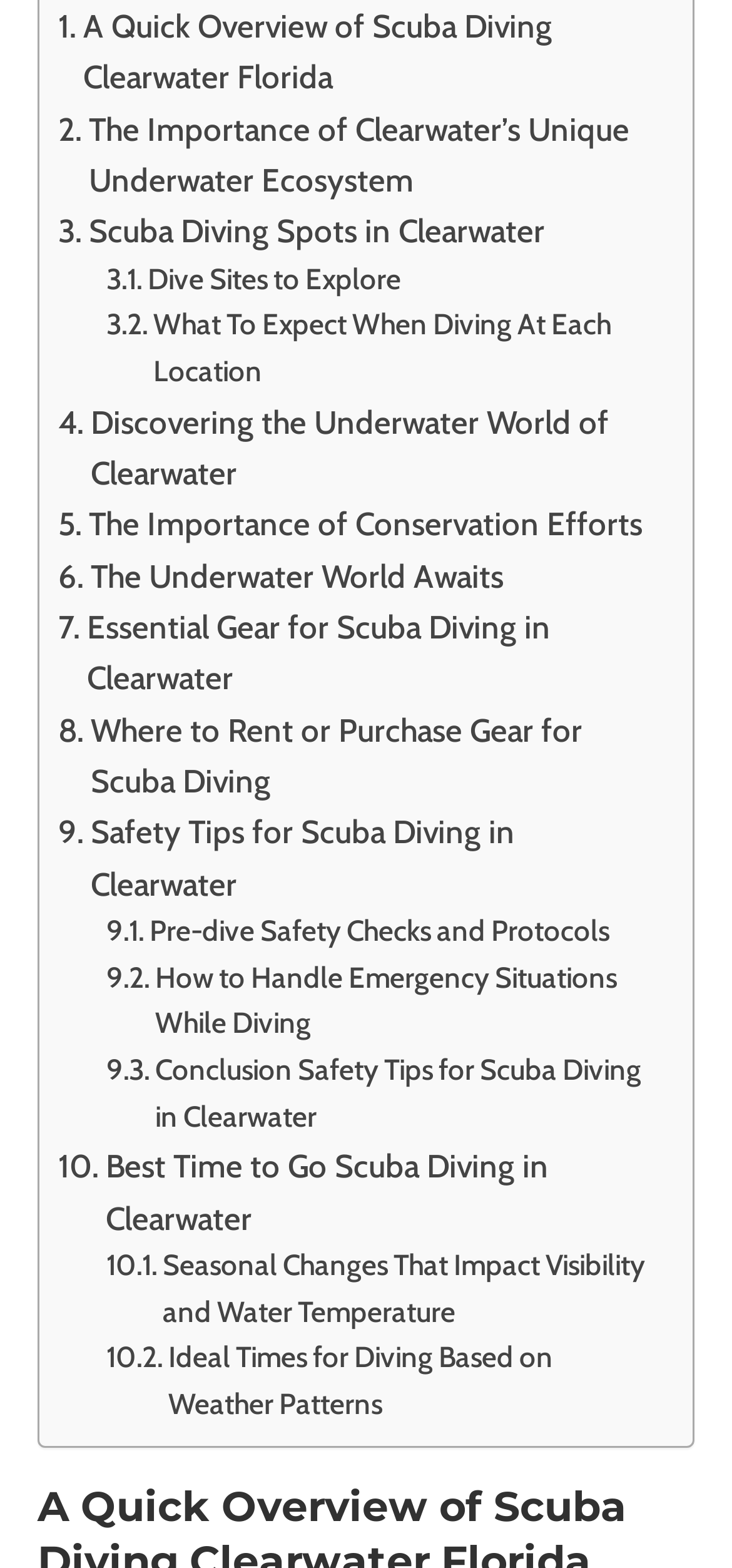Find the bounding box coordinates of the clickable element required to execute the following instruction: "Check safety tips for scuba diving". Provide the coordinates as four float numbers between 0 and 1, i.e., [left, top, right, bottom].

[0.079, 0.514, 0.895, 0.58]